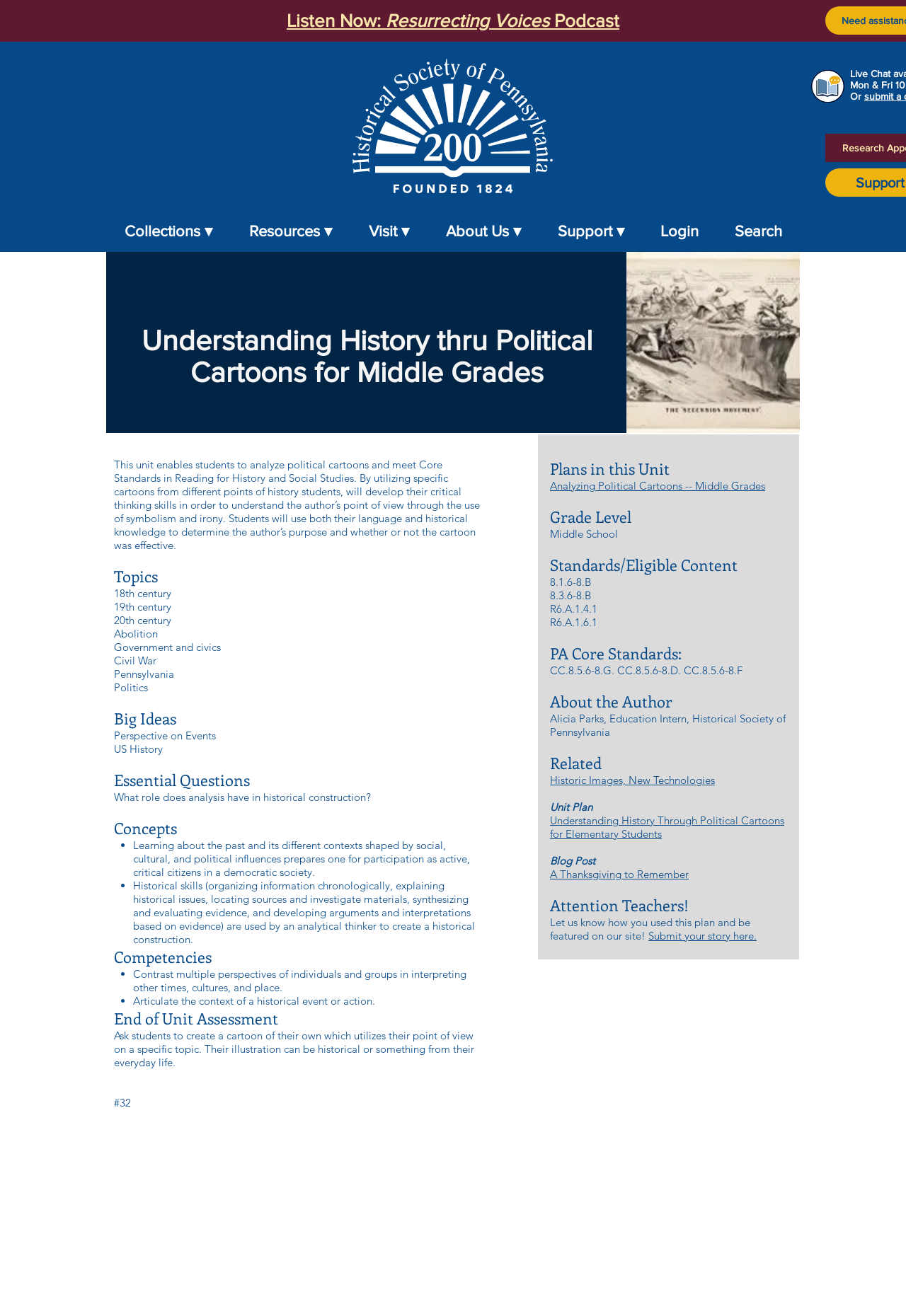Please determine the bounding box coordinates of the section I need to click to accomplish this instruction: "View the Analyzing Political Cartoons -- Middle Grades plan".

[0.607, 0.364, 0.845, 0.374]